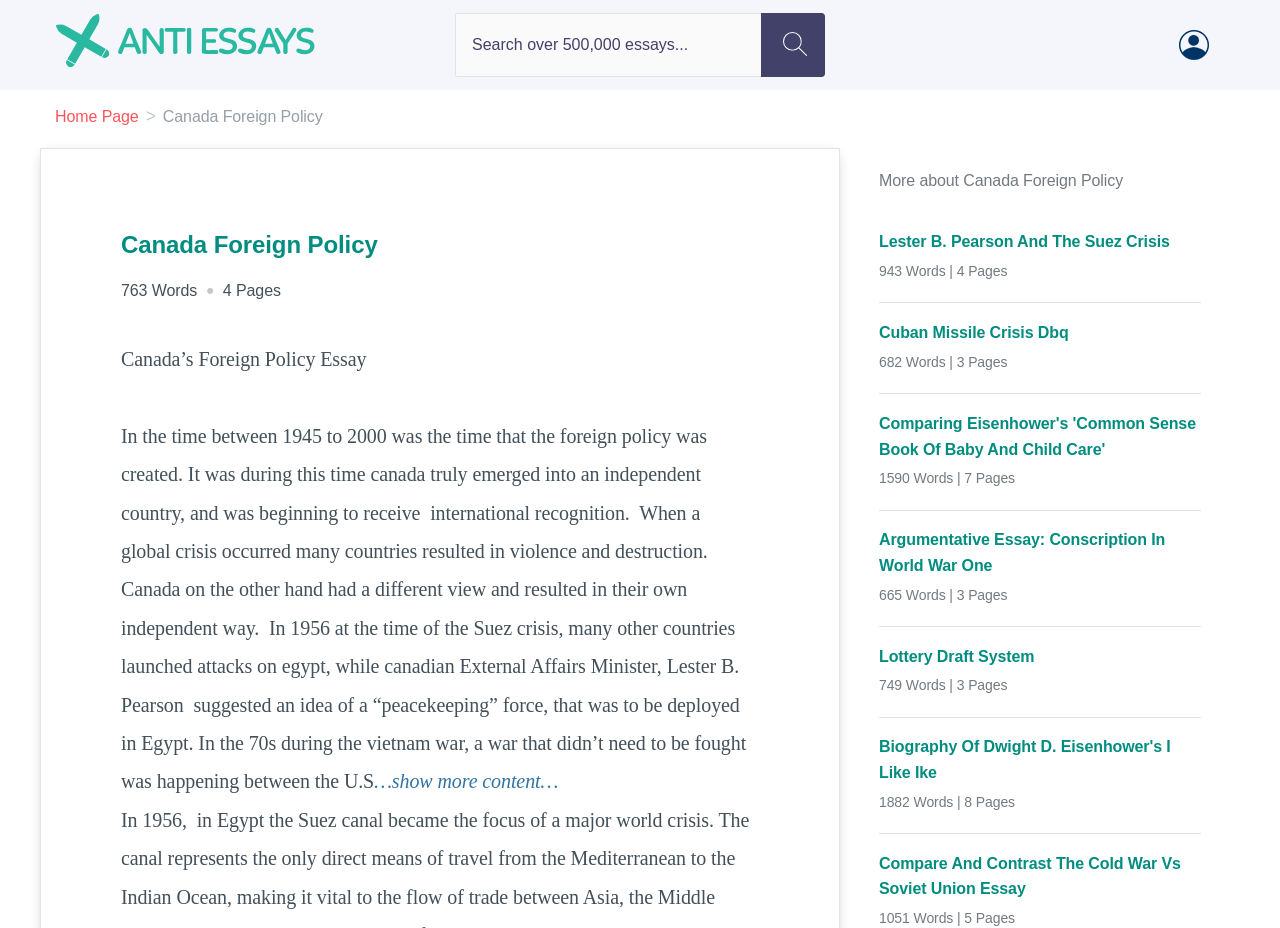Please provide the bounding box coordinate of the region that matches the element description: name="query" placeholder="Search over 500,000 essays...". Coordinates should be in the format (top-left x, top-left y, bottom-right x, bottom-right y) and all values should be between 0 and 1.

[0.355, 0.014, 0.645, 0.083]